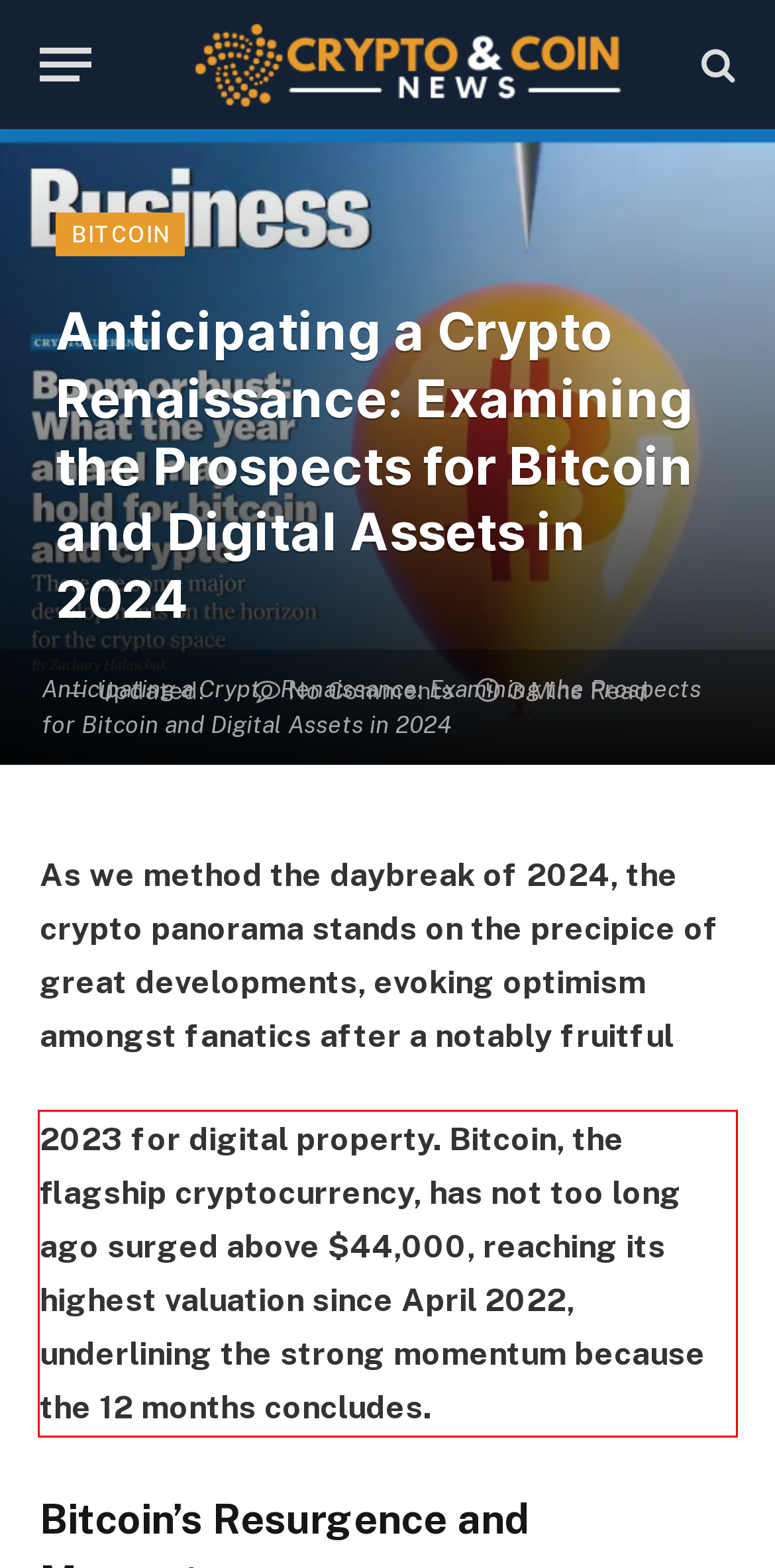Identify the red bounding box in the webpage screenshot and perform OCR to generate the text content enclosed.

2023 for digital property. Bitcoin, the flagship cryptocurrency, has not too long ago surged above $44,000, reaching its highest valuation since April 2022, underlining the strong momentum because the 12 months concludes.